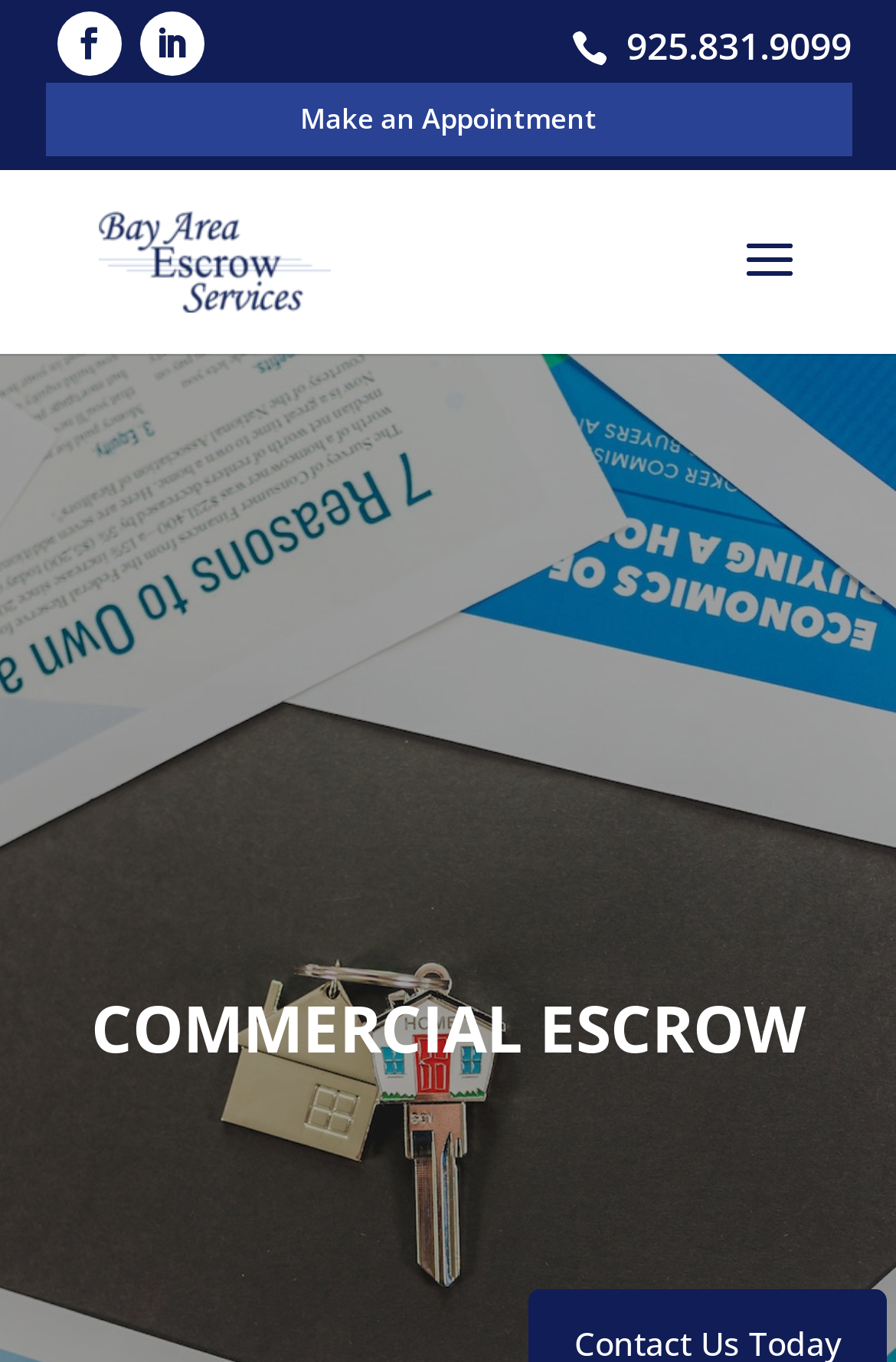Identify the bounding box coordinates for the UI element mentioned here: "name="s" placeholder="Search …" title="Search for:"". Provide the coordinates as four float values between 0 and 1, i.e., [left, top, right, bottom].

[0.463, 0.124, 0.823, 0.127]